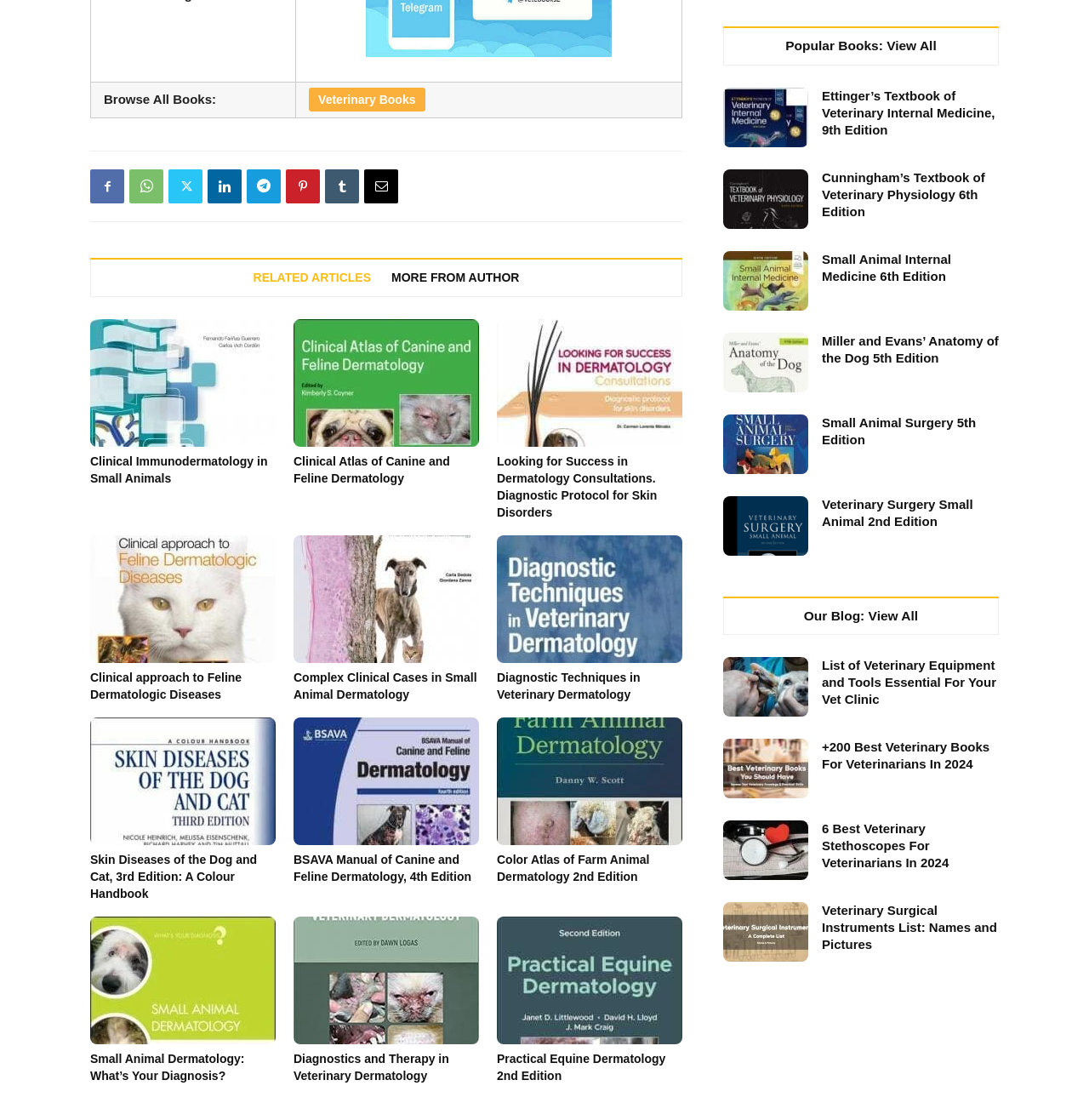Consider the image and give a detailed and elaborate answer to the question: 
How many links are there in the footer?

There are eight links in the footer, which are represented by icons and are located at the bottom of the webpage.